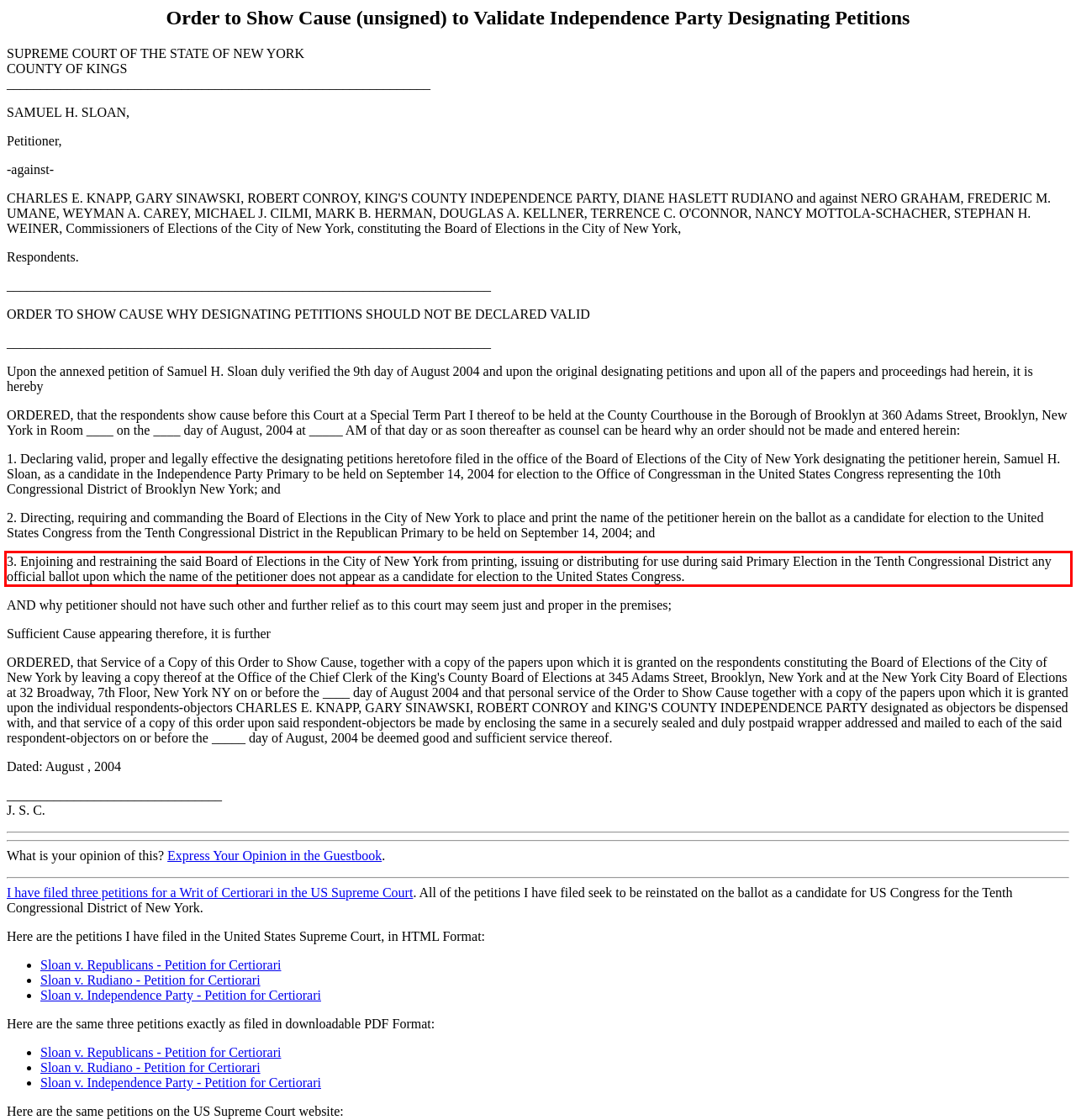Please identify the text within the red rectangular bounding box in the provided webpage screenshot.

3. Enjoining and restraining the said Board of Elections in the City of New York from printing, issuing or distributing for use during said Primary Election in the Tenth Congressional District any official ballot upon which the name of the petitioner does not appear as a candidate for election to the United States Congress.